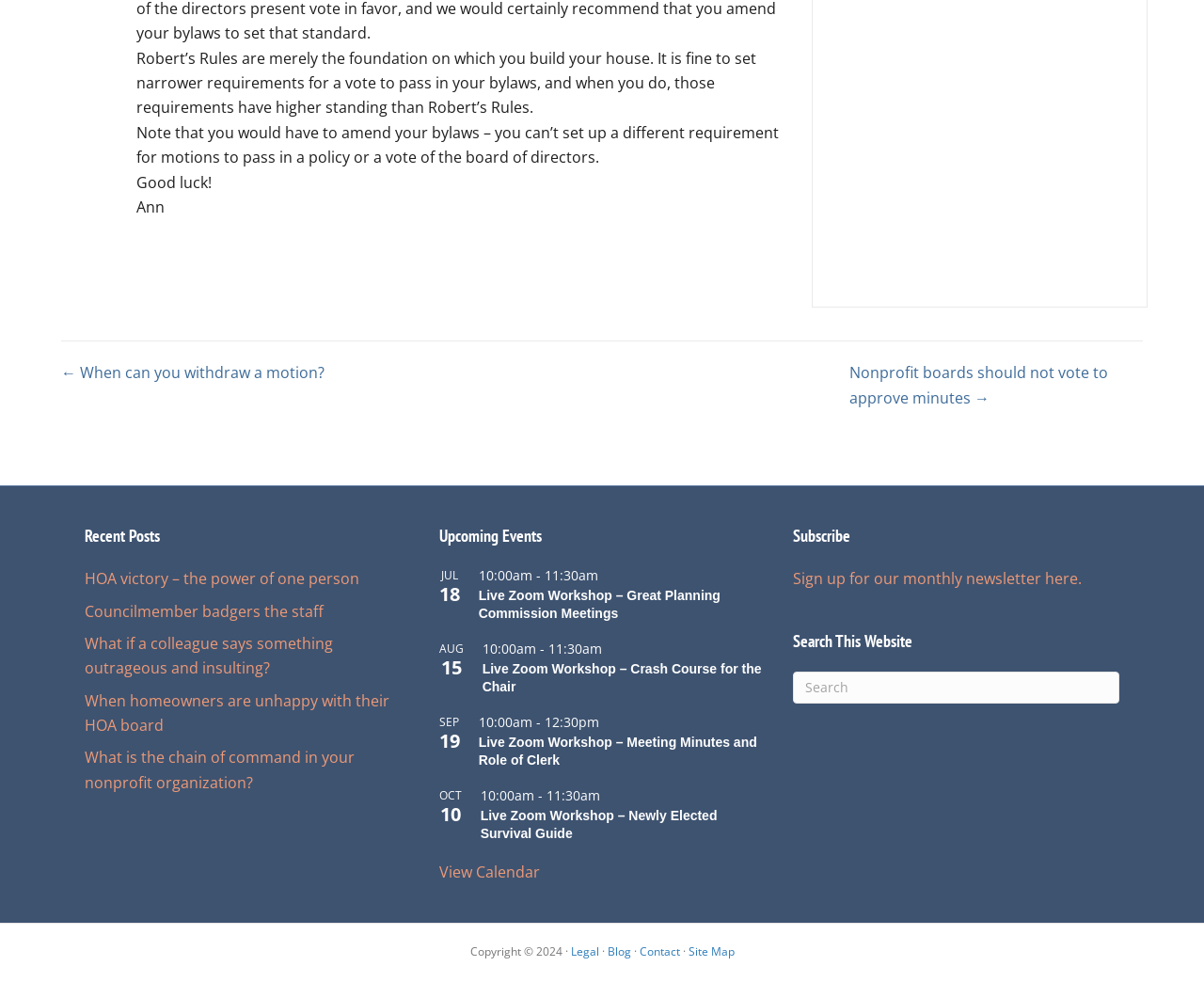For the given element description Councilmember badgers the staff, determine the bounding box coordinates of the UI element. The coordinates should follow the format (top-left x, top-left y, bottom-right x, bottom-right y) and be within the range of 0 to 1.

[0.07, 0.602, 0.269, 0.623]